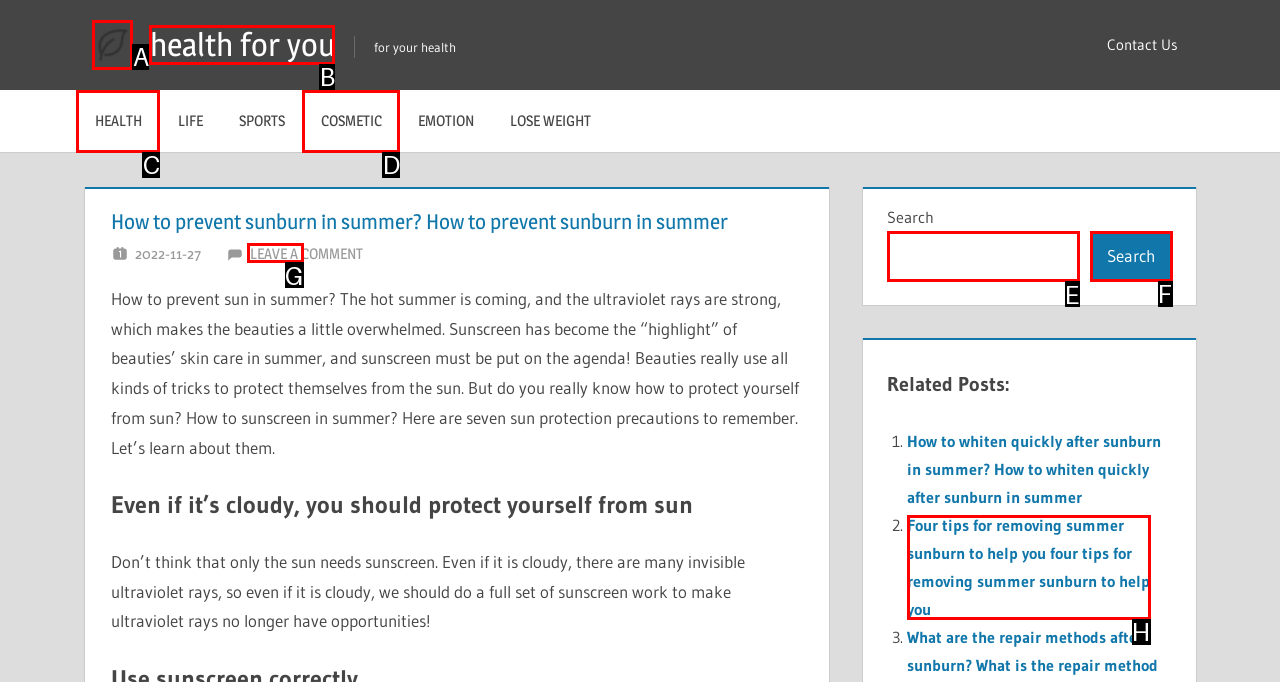Point out the correct UI element to click to carry out this instruction: Search for a topic
Answer with the letter of the chosen option from the provided choices directly.

E